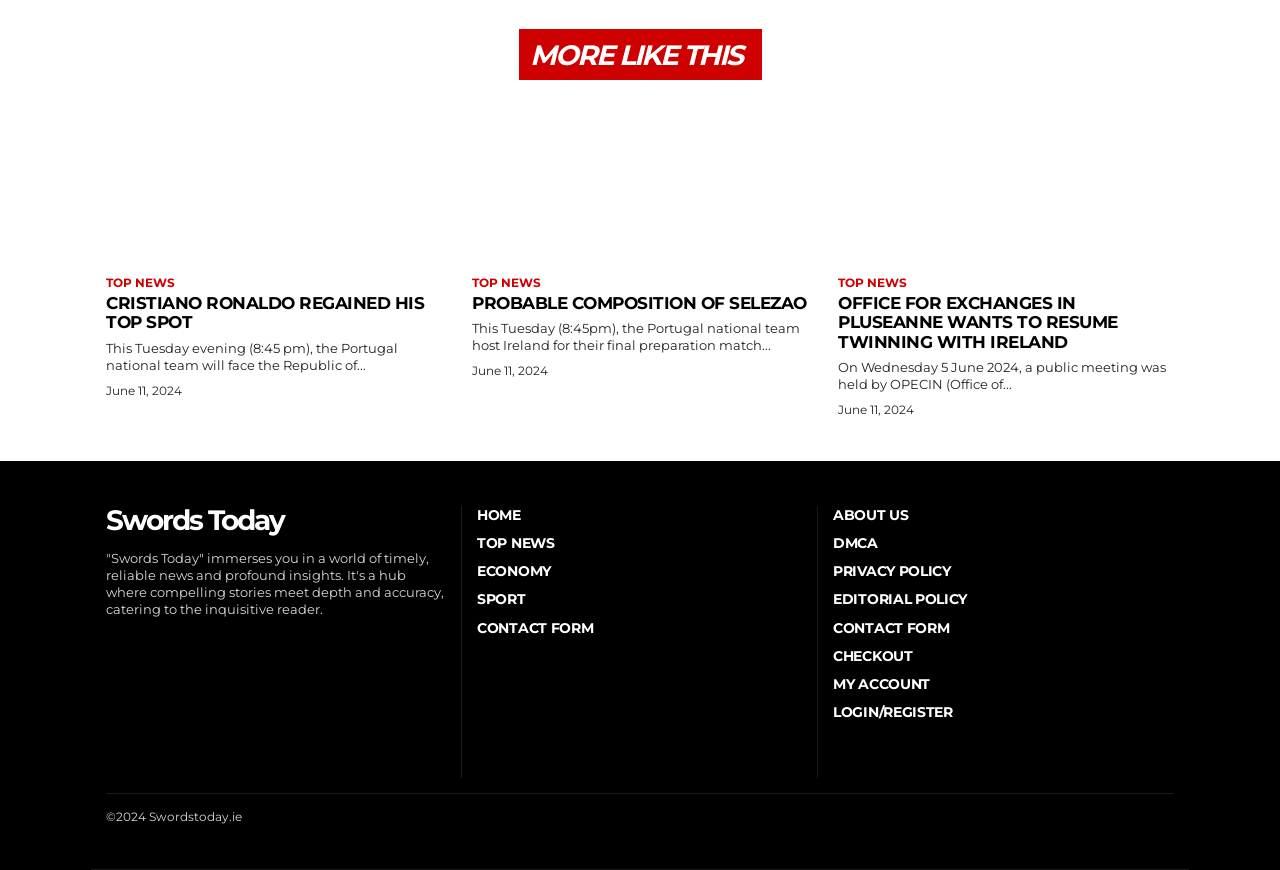Could you highlight the region that needs to be clicked to execute the instruction: "Check 'CONTACT FORM'"?

[0.373, 0.711, 0.627, 0.732]